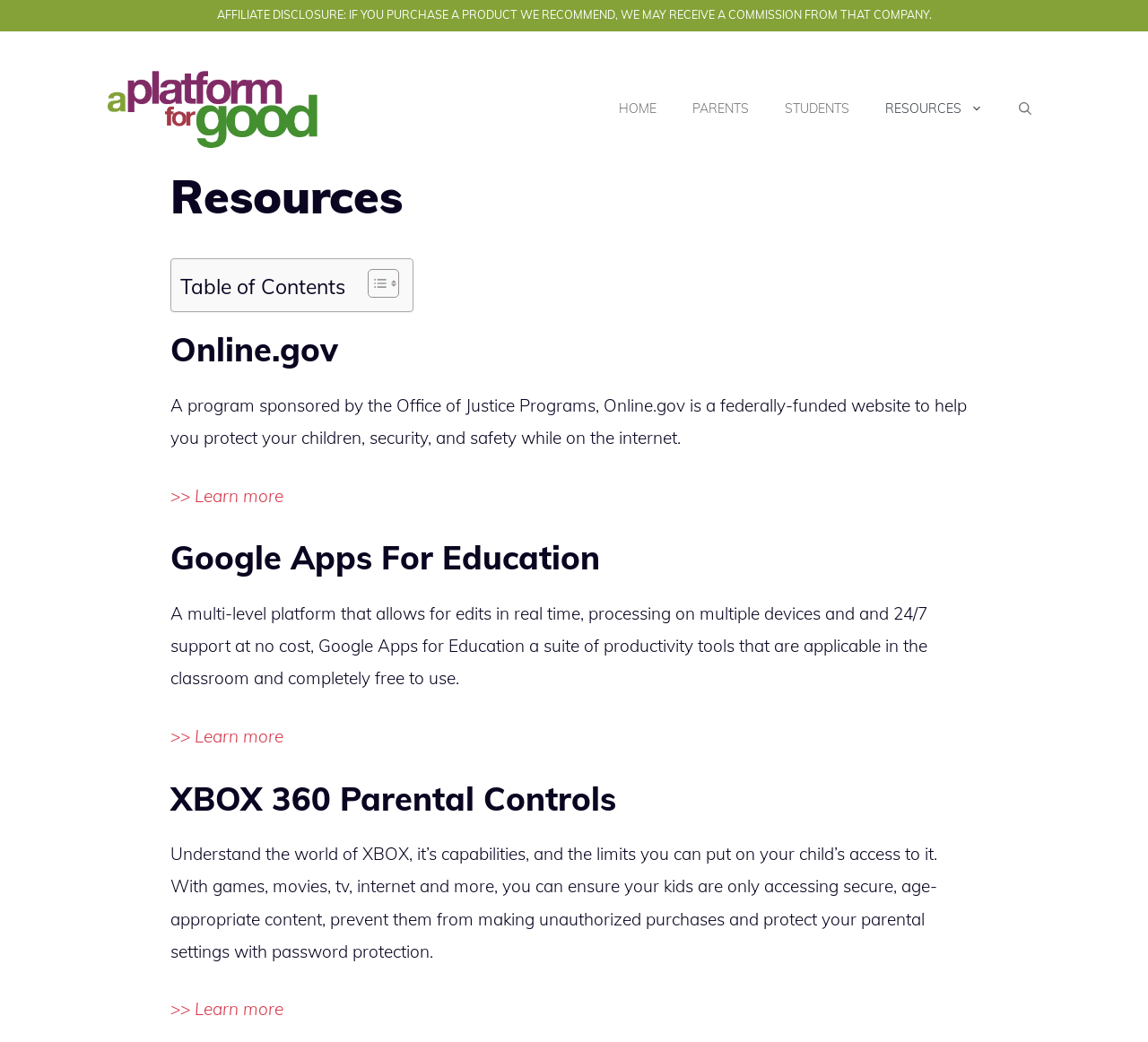Please give the bounding box coordinates of the area that should be clicked to fulfill the following instruction: "Toggle Table of Content". The coordinates should be in the format of four float numbers from 0 to 1, i.e., [left, top, right, bottom].

[0.309, 0.257, 0.344, 0.287]